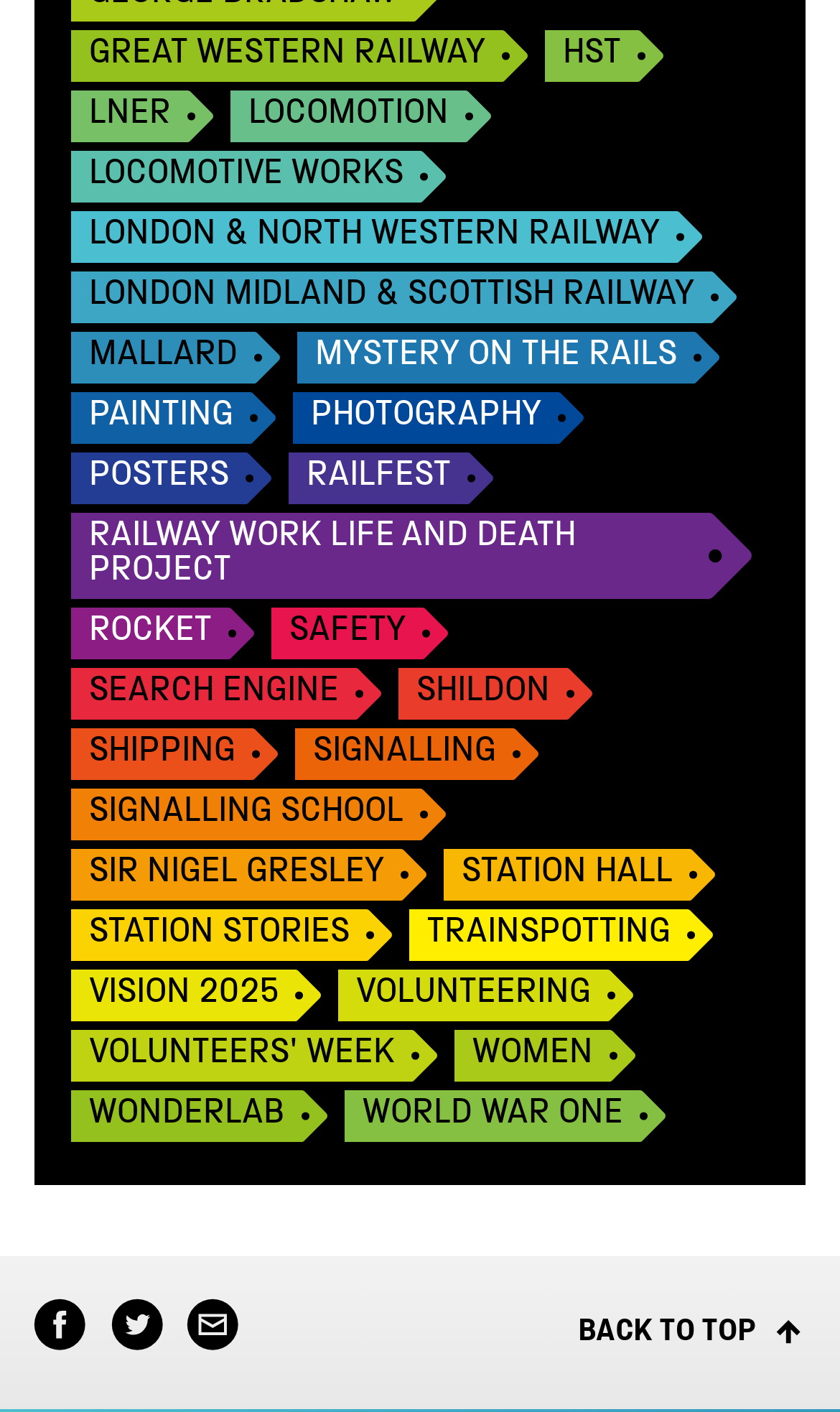Give a one-word or phrase response to the following question: How many links are on the webpage?

260